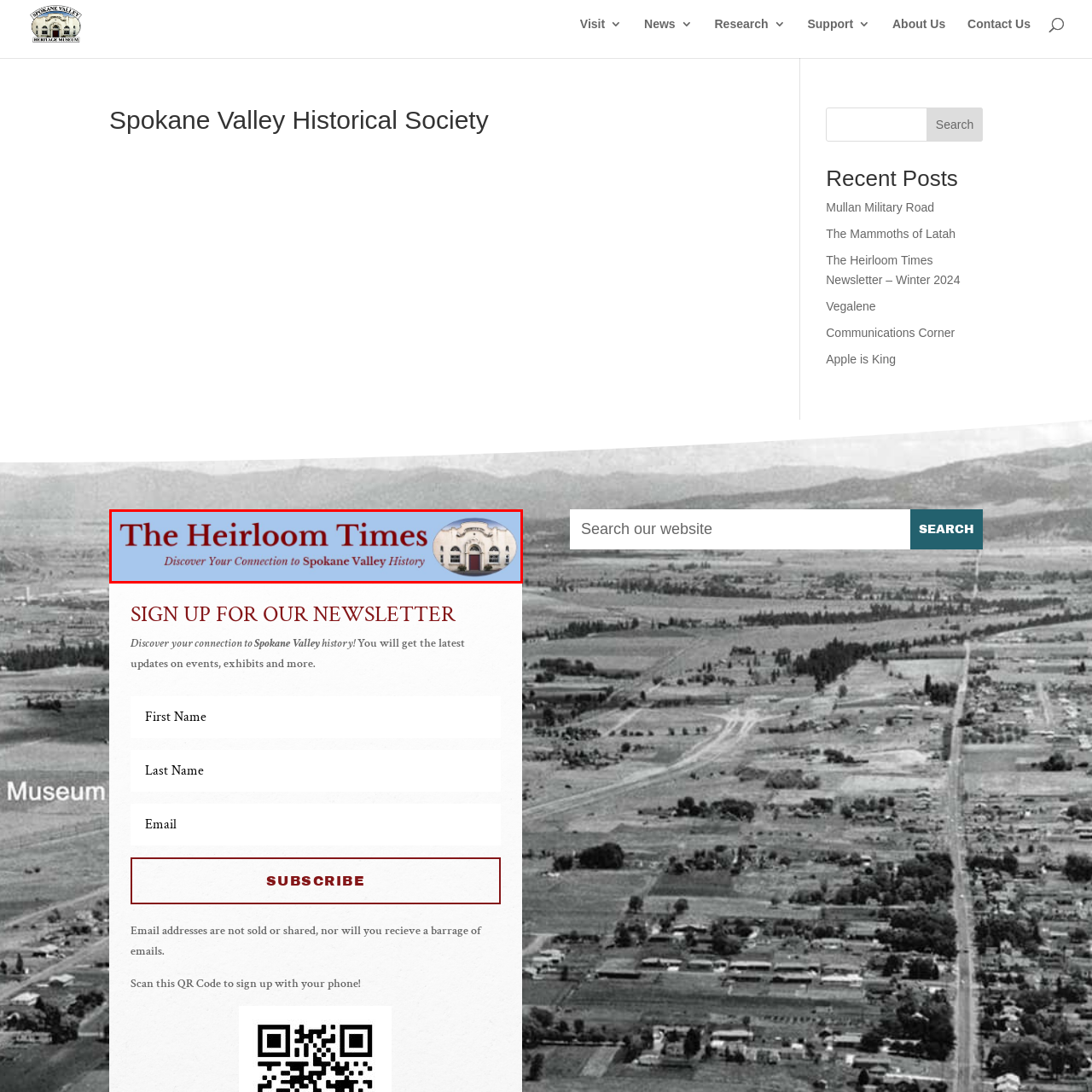What is the shape of the illustrative graphic?
Look at the section marked by the red bounding box and provide a single word or phrase as your answer.

Circular